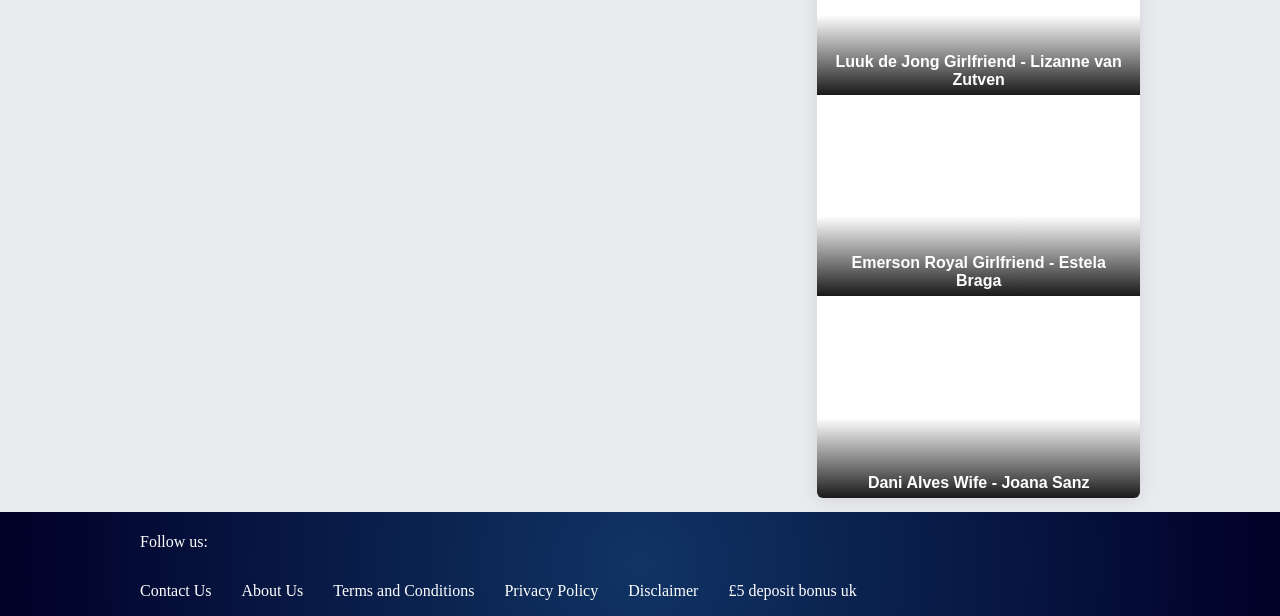How many football players' girlfriends are mentioned?
Please provide a single word or phrase as the answer based on the screenshot.

3